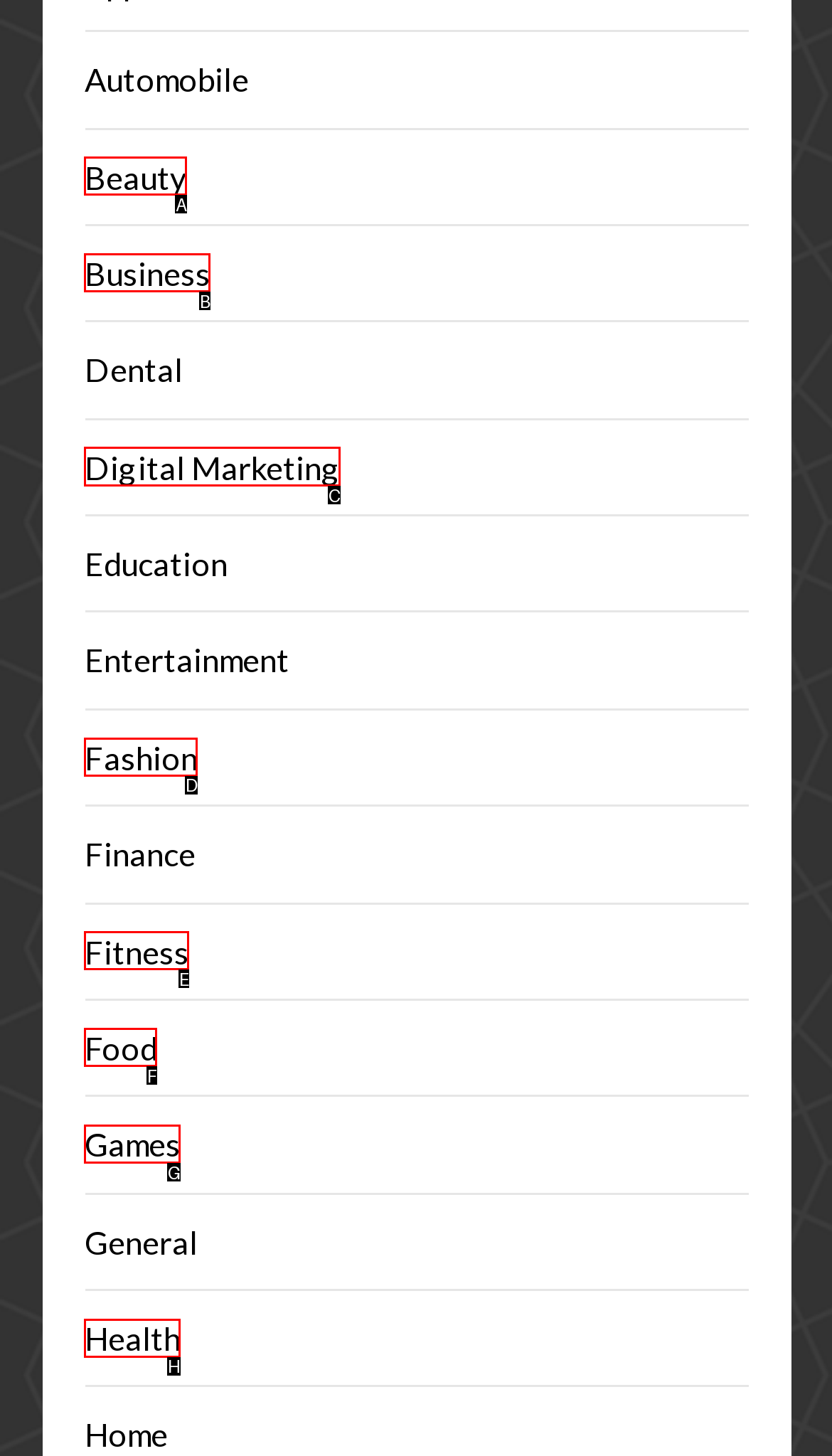Identify which HTML element to click to fulfill the following task: Visit Digital Marketing. Provide your response using the letter of the correct choice.

C